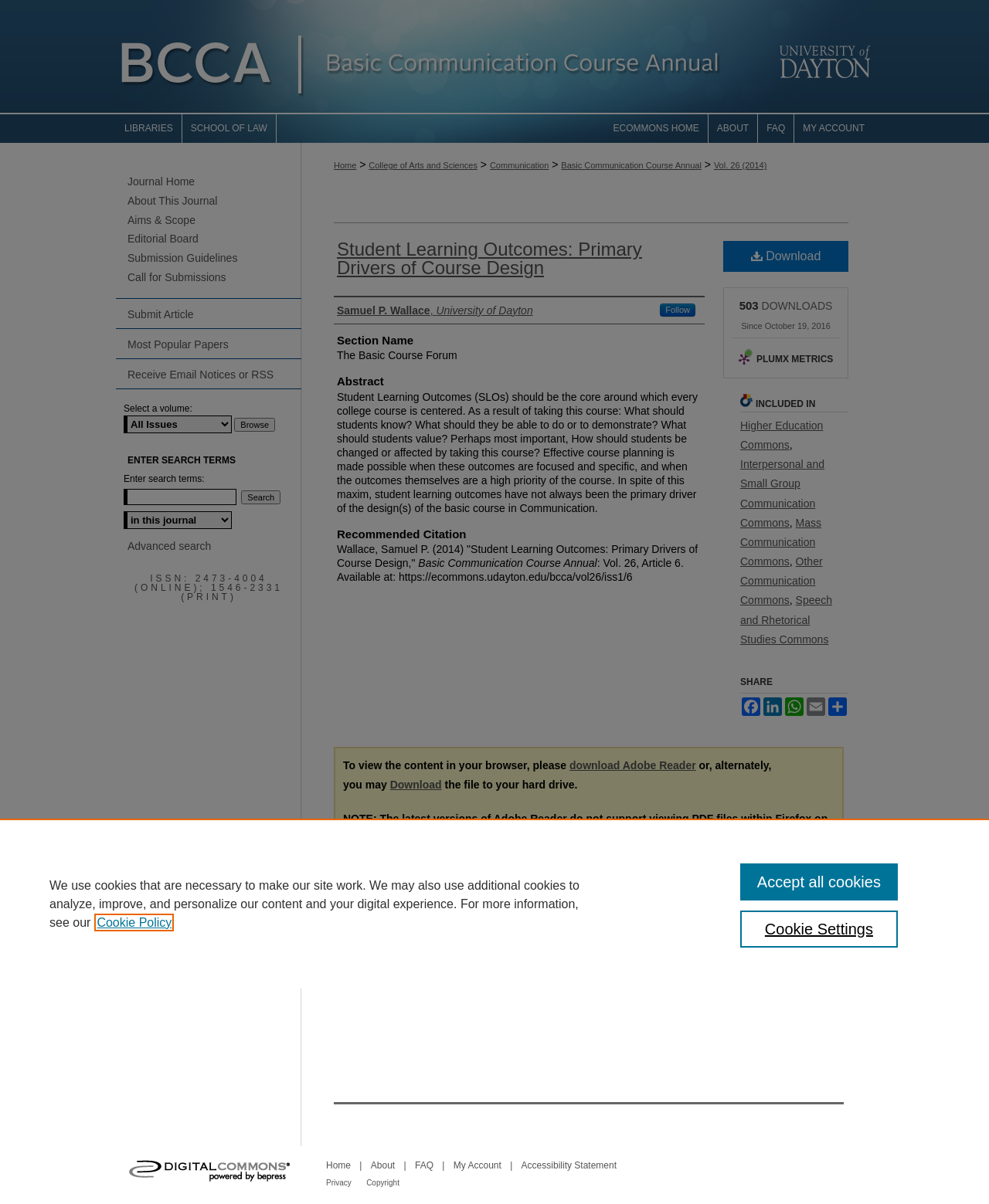Please respond in a single word or phrase: 
What is the name of the journal?

Basic Communication Course Annual